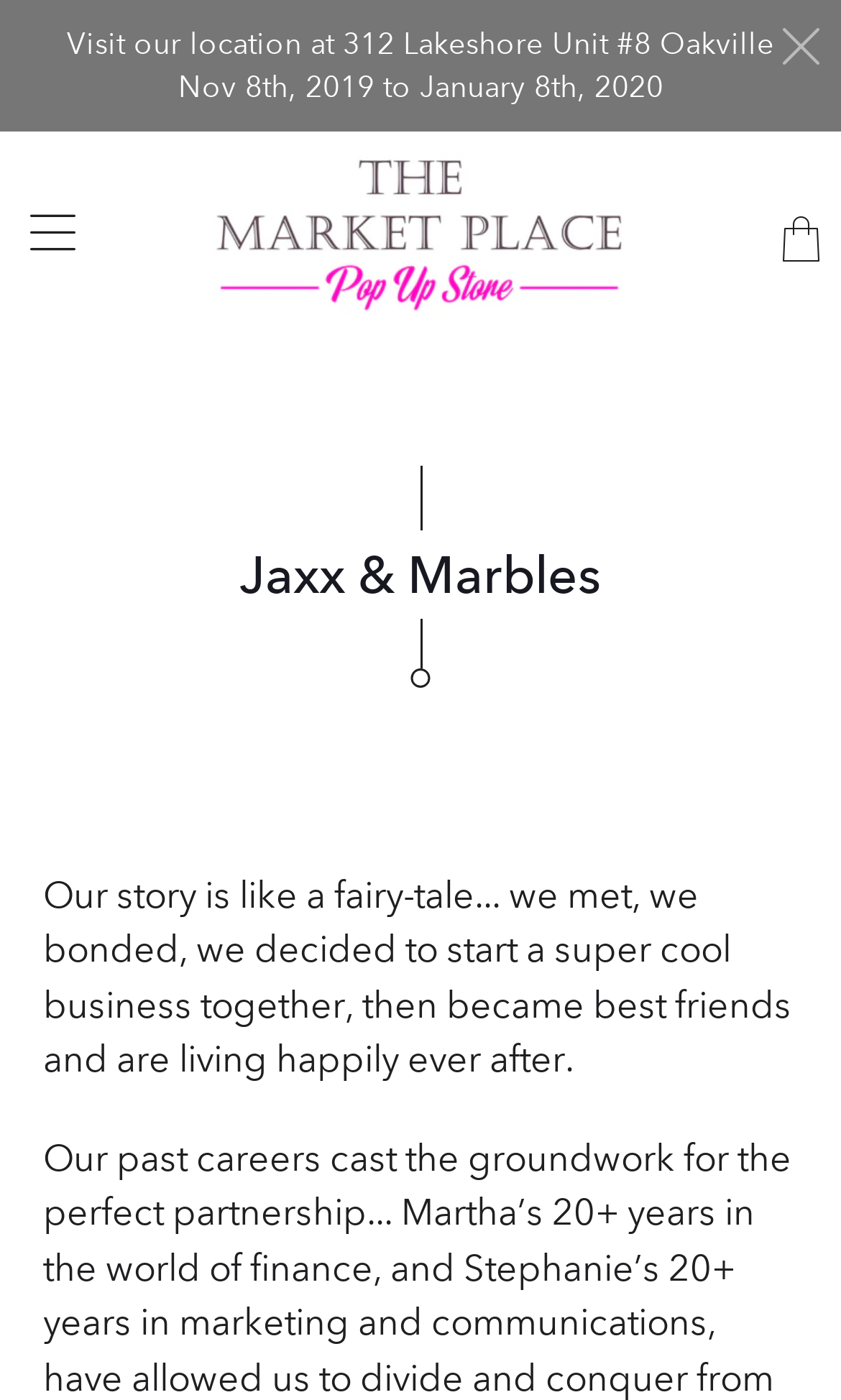Determine the bounding box for the HTML element described here: "title="My Account"". The coordinates should be given as [left, top, right, bottom] with each number being a float between 0 and 1.

[0.0, 0.149, 0.09, 0.181]